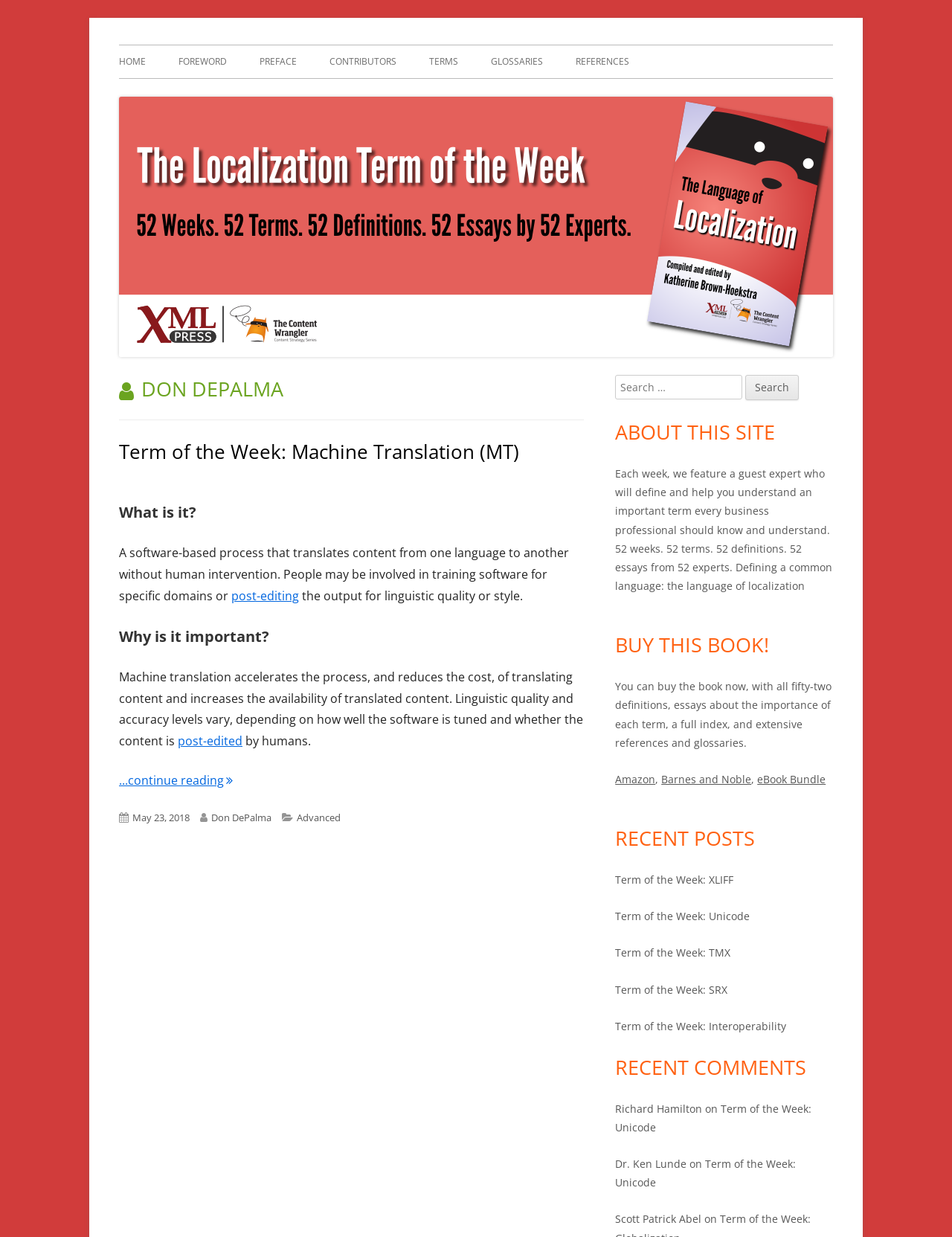What is the purpose of Machine Translation?
Please look at the screenshot and answer using one word or phrase.

Accelerates translation process